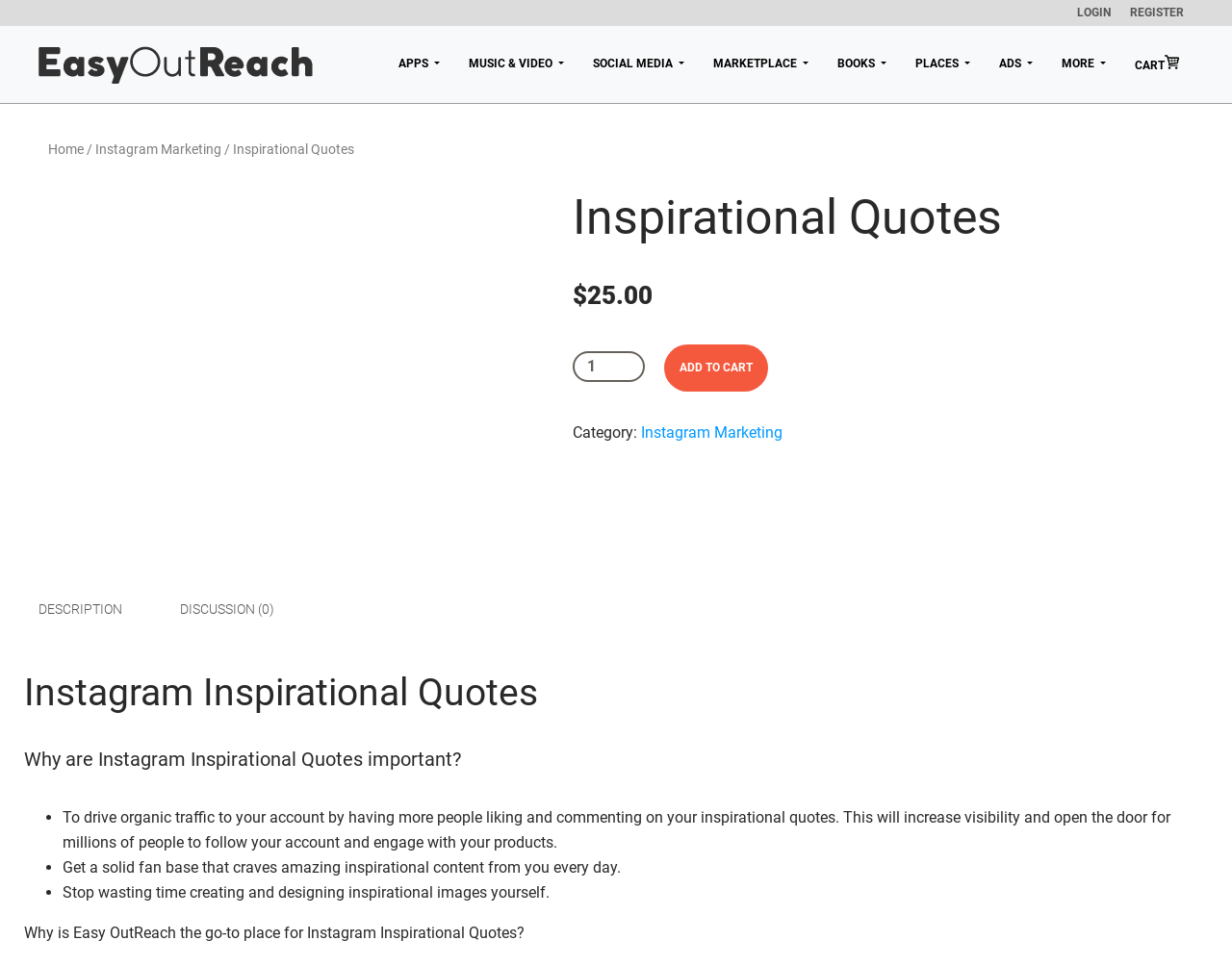How many discussions are there on the product?
Answer the question with a detailed and thorough explanation.

The webpage shows a tab labeled 'DISCUSSION (0)', which indicates that there are currently no discussions on the product.